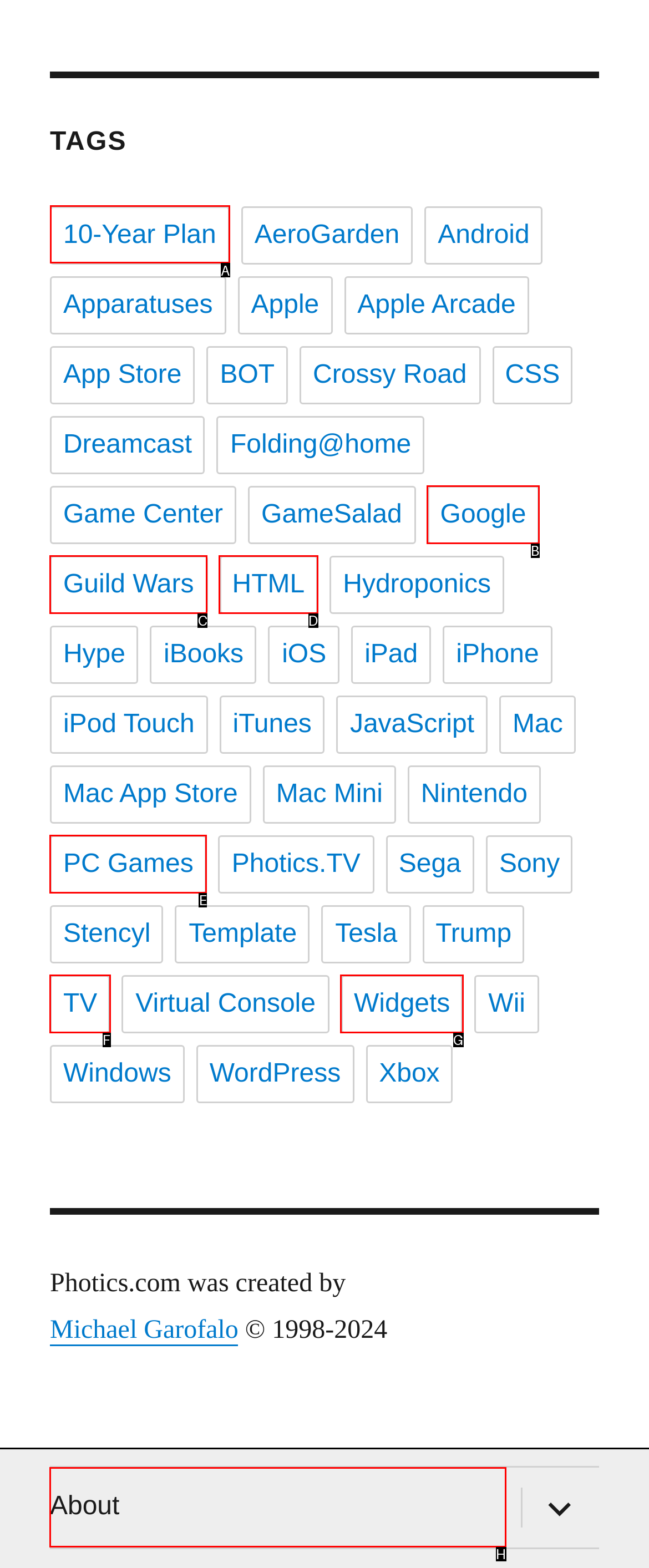Tell me which letter I should select to achieve the following goal: Click on the '10-Year Plan' tag
Answer with the corresponding letter from the provided options directly.

A